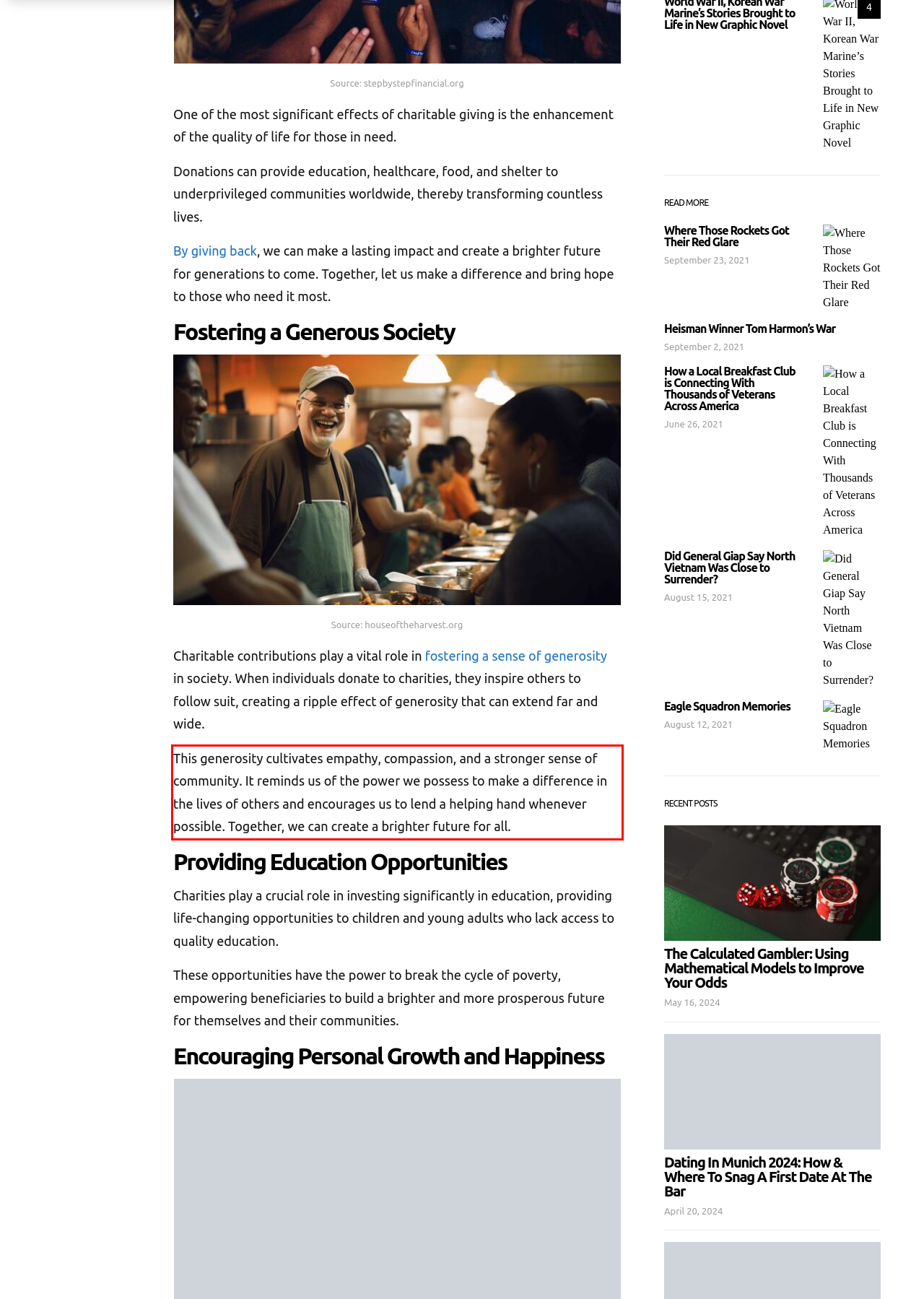You are provided with a screenshot of a webpage containing a red bounding box. Please extract the text enclosed by this red bounding box.

This generosity cultivates empathy, compassion, and a stronger sense of community. It reminds us of the power we possess to make a difference in the lives of others and encourages us to lend a helping hand whenever possible. Together, we can create a brighter future for all.